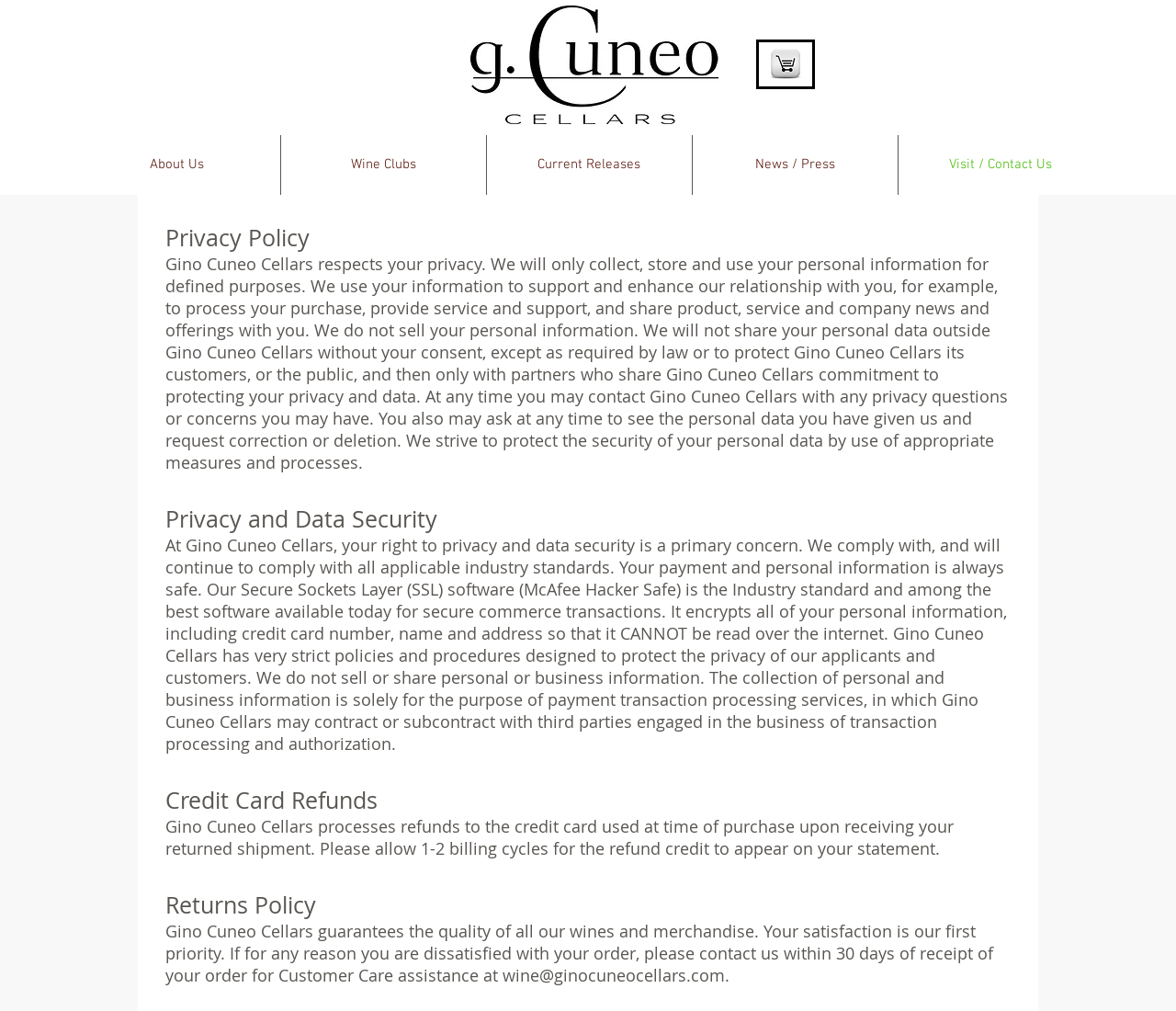What is the main topic of this webpage?
Please answer using one word or phrase, based on the screenshot.

Privacy Policy